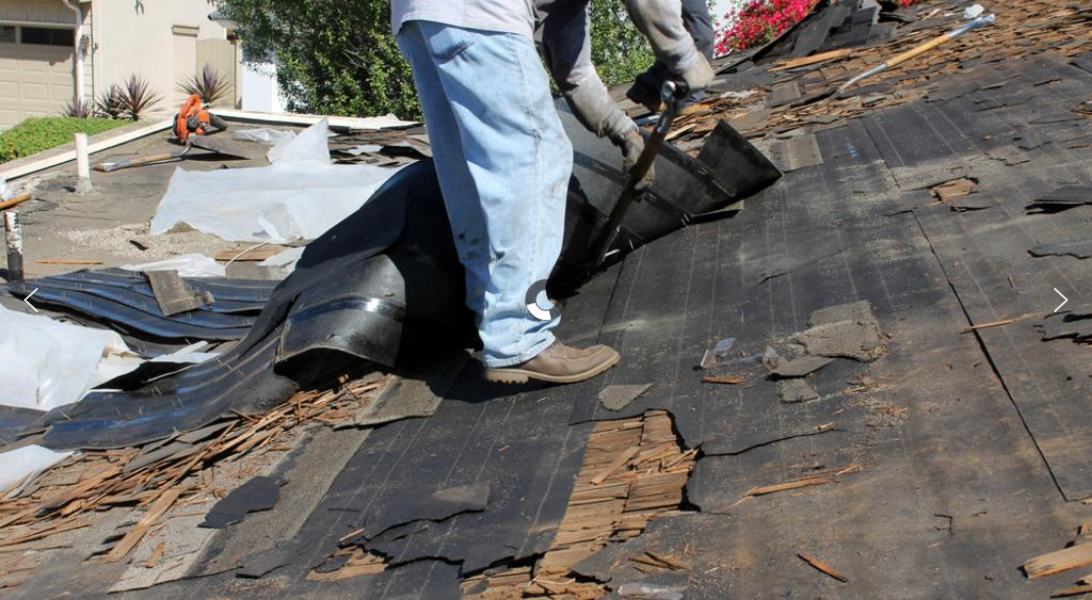Based on the image, provide a detailed response to the question:
What is the surface of the roof partially covered with?

The surface of the roof is partially covered with black material, which appears torn, revealing underlying layers of shingles and debris scattered across the roof, as described in the caption.